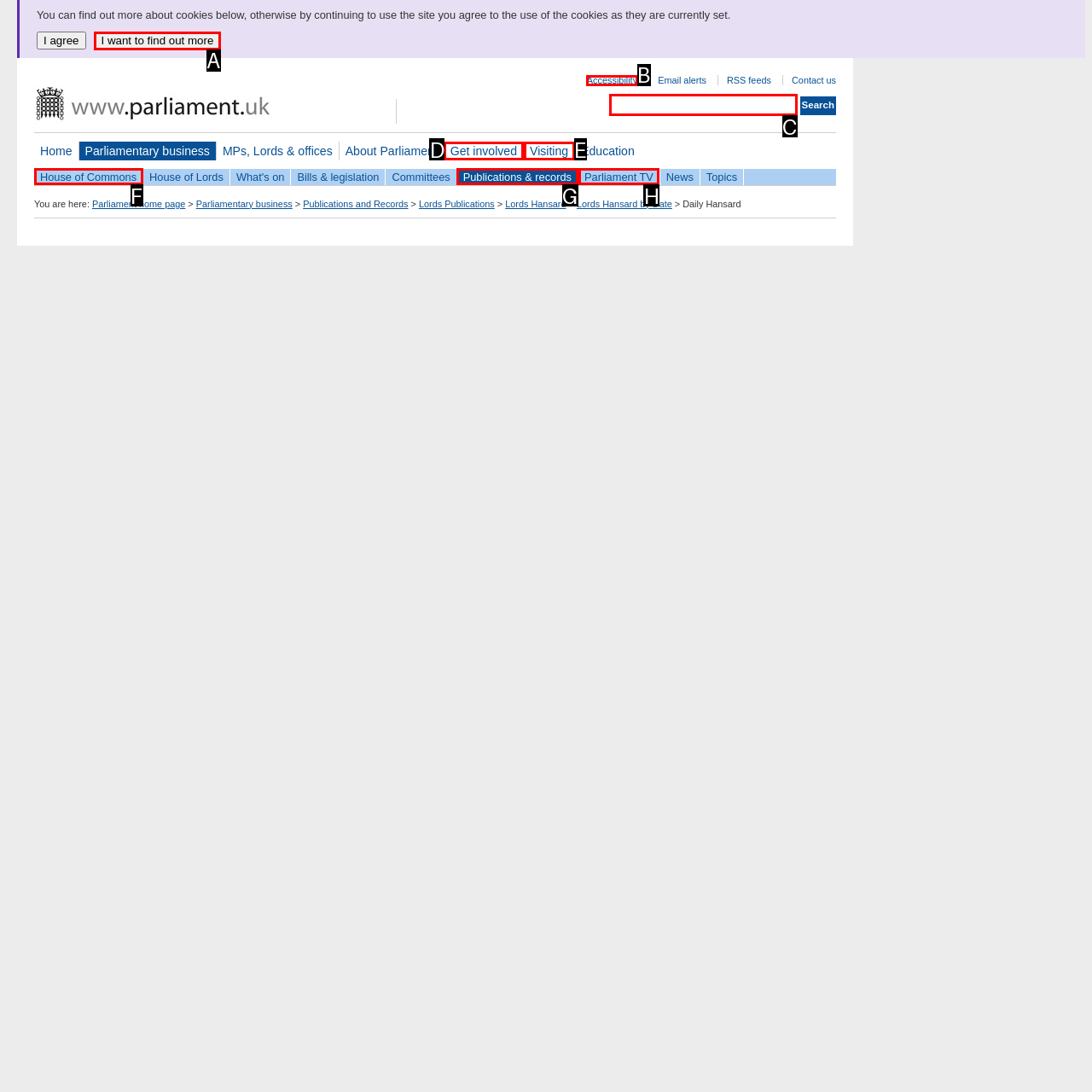For the task "search for something", which option's letter should you click? Answer with the letter only.

C